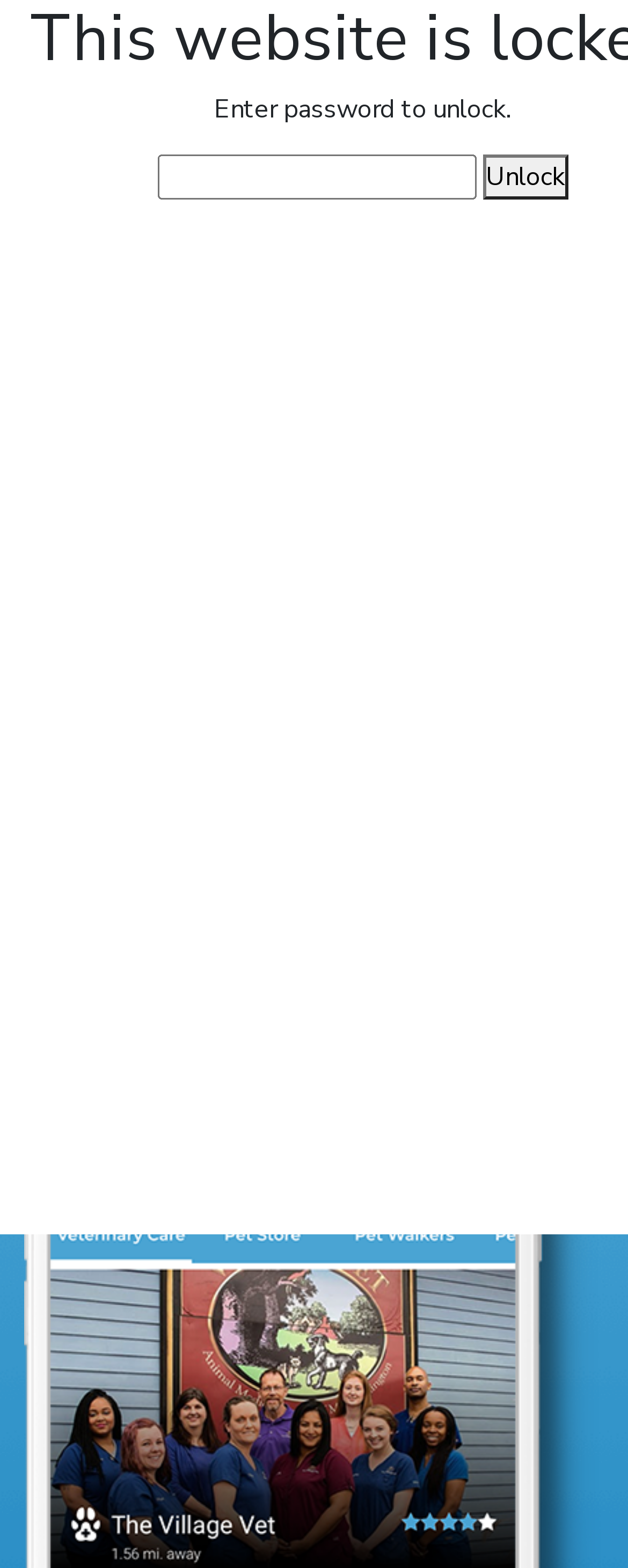What is the theme of the social network described on the webpage?
Using the visual information, respond with a single word or phrase.

Pets